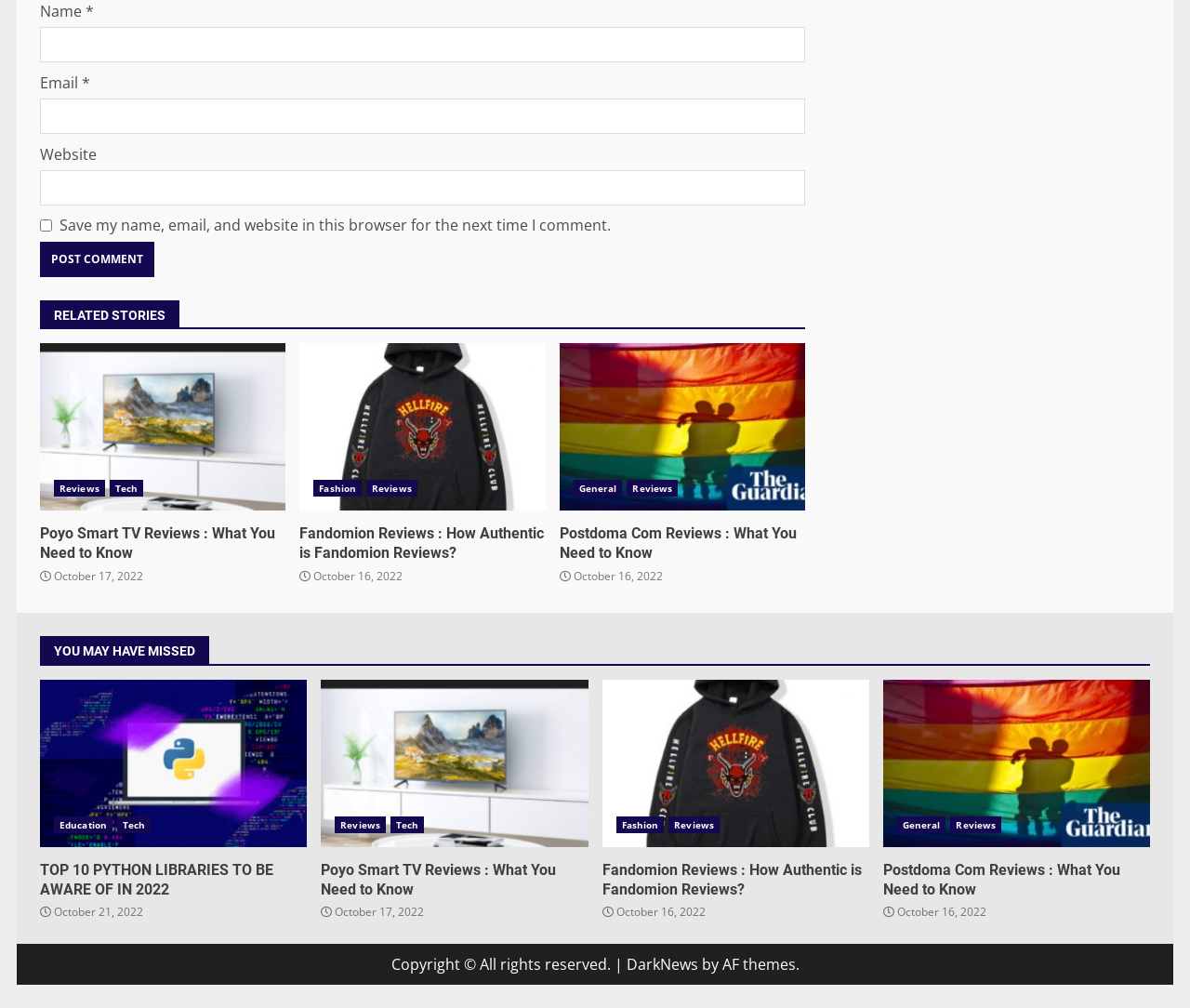Provide the bounding box coordinates of the section that needs to be clicked to accomplish the following instruction: "Read the 'Poyo Smart TV Reviews' article."

[0.034, 0.341, 0.24, 0.507]